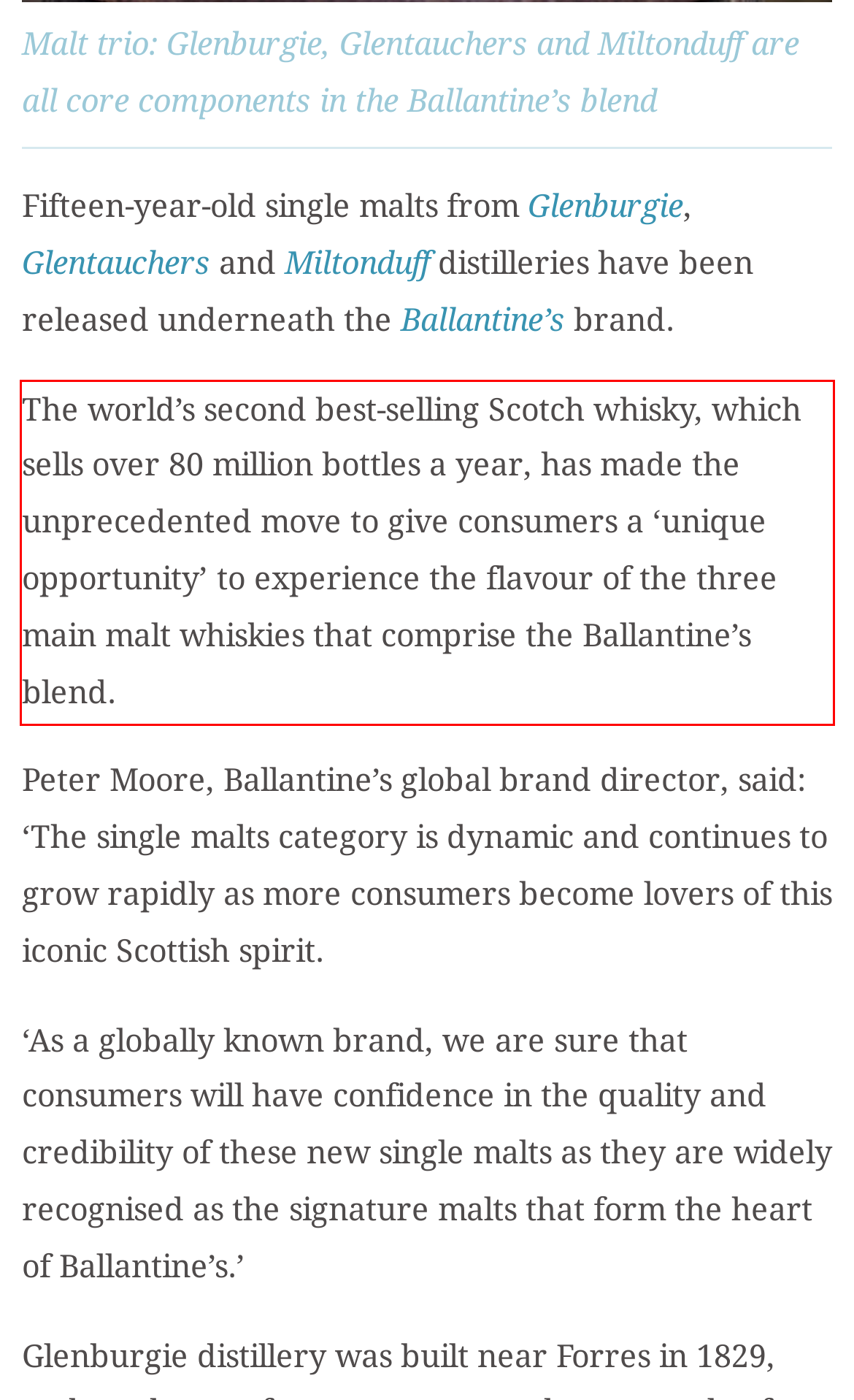Look at the screenshot of the webpage, locate the red rectangle bounding box, and generate the text content that it contains.

The world’s second best-selling Scotch whisky, which sells over 80 million bottles a year, has made the unprecedented move to give consumers a ‘unique opportunity’ to experience the flavour of the three main malt whiskies that comprise the Ballantine’s blend.